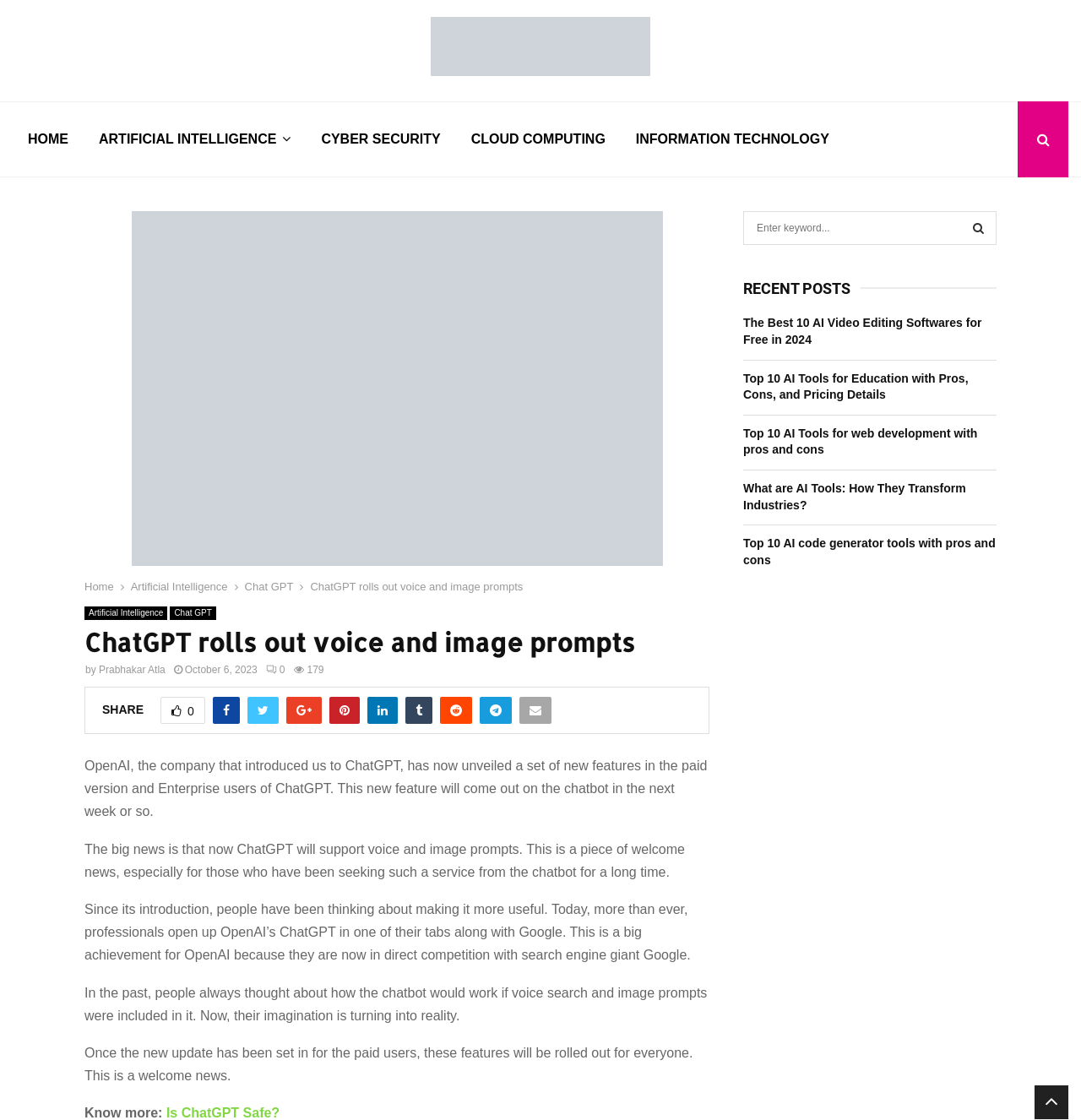Pinpoint the bounding box coordinates for the area that should be clicked to perform the following instruction: "Click on the 'HOME' link".

[0.012, 0.09, 0.077, 0.158]